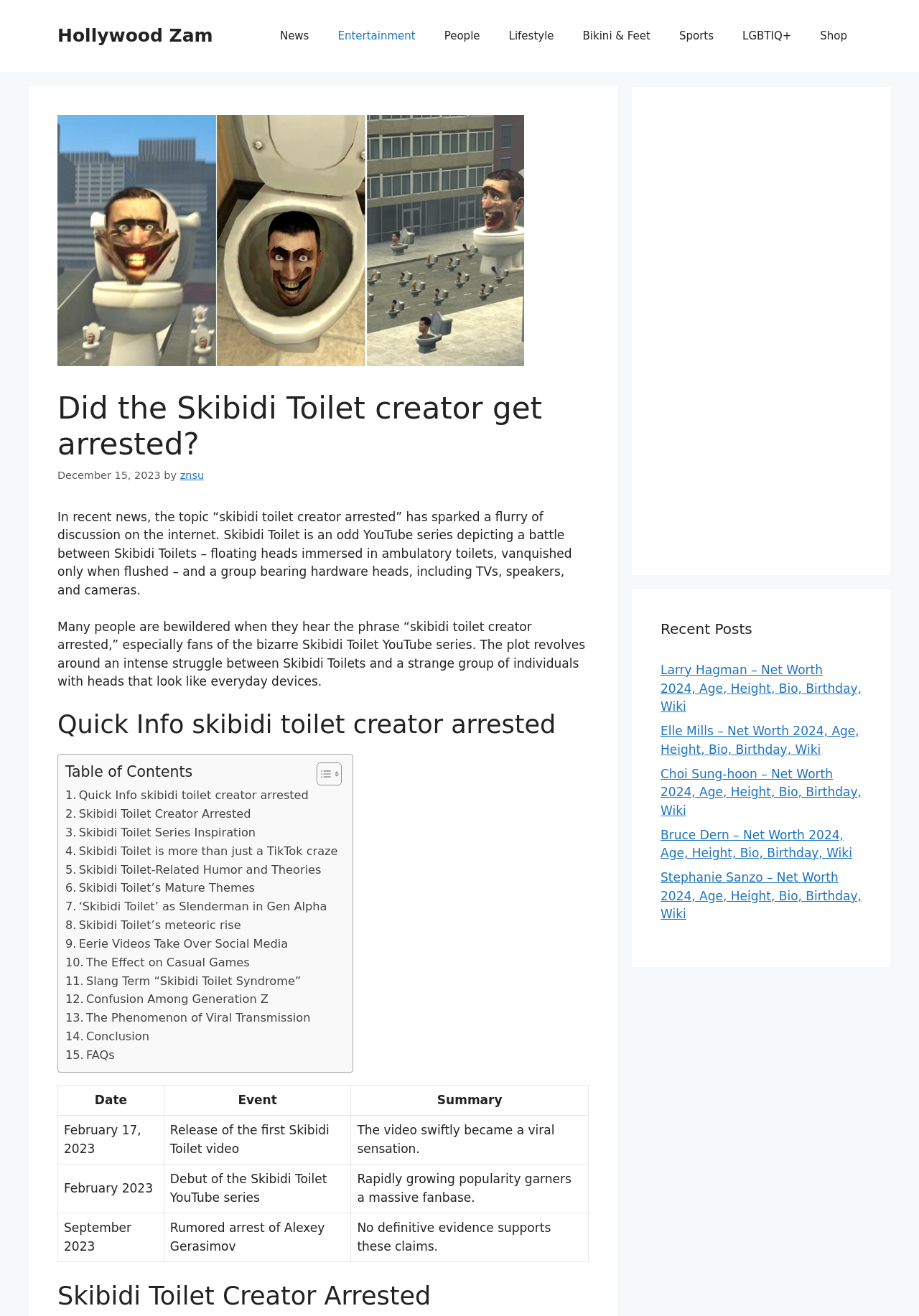Provide the bounding box coordinates of the HTML element described by the text: "Skibidi Toilet Series Inspiration".

[0.071, 0.626, 0.278, 0.64]